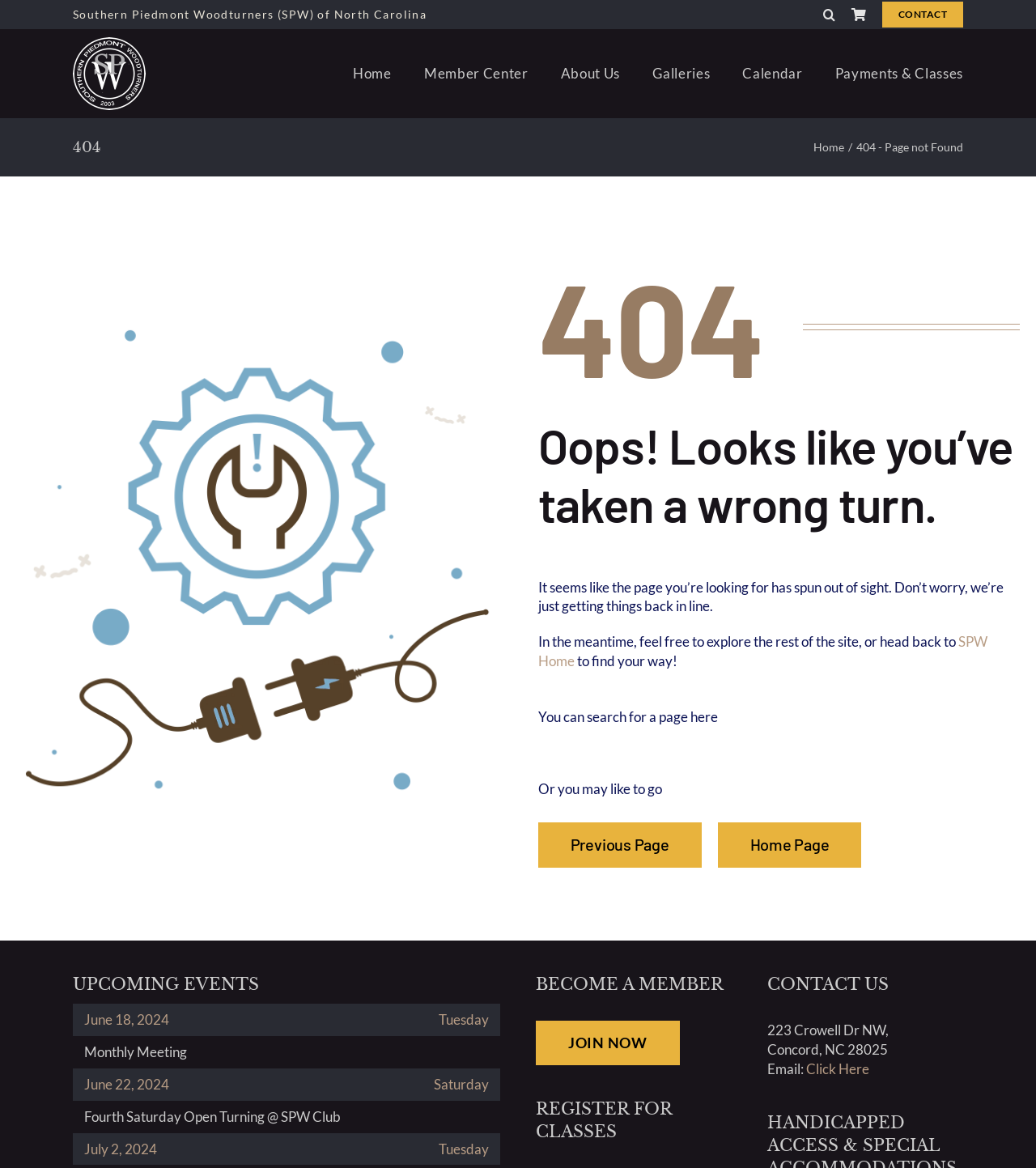Given the webpage screenshot and the description, determine the bounding box coordinates (top-left x, top-left y, bottom-right x, bottom-right y) that define the location of the UI element matching this description: Text Search

None